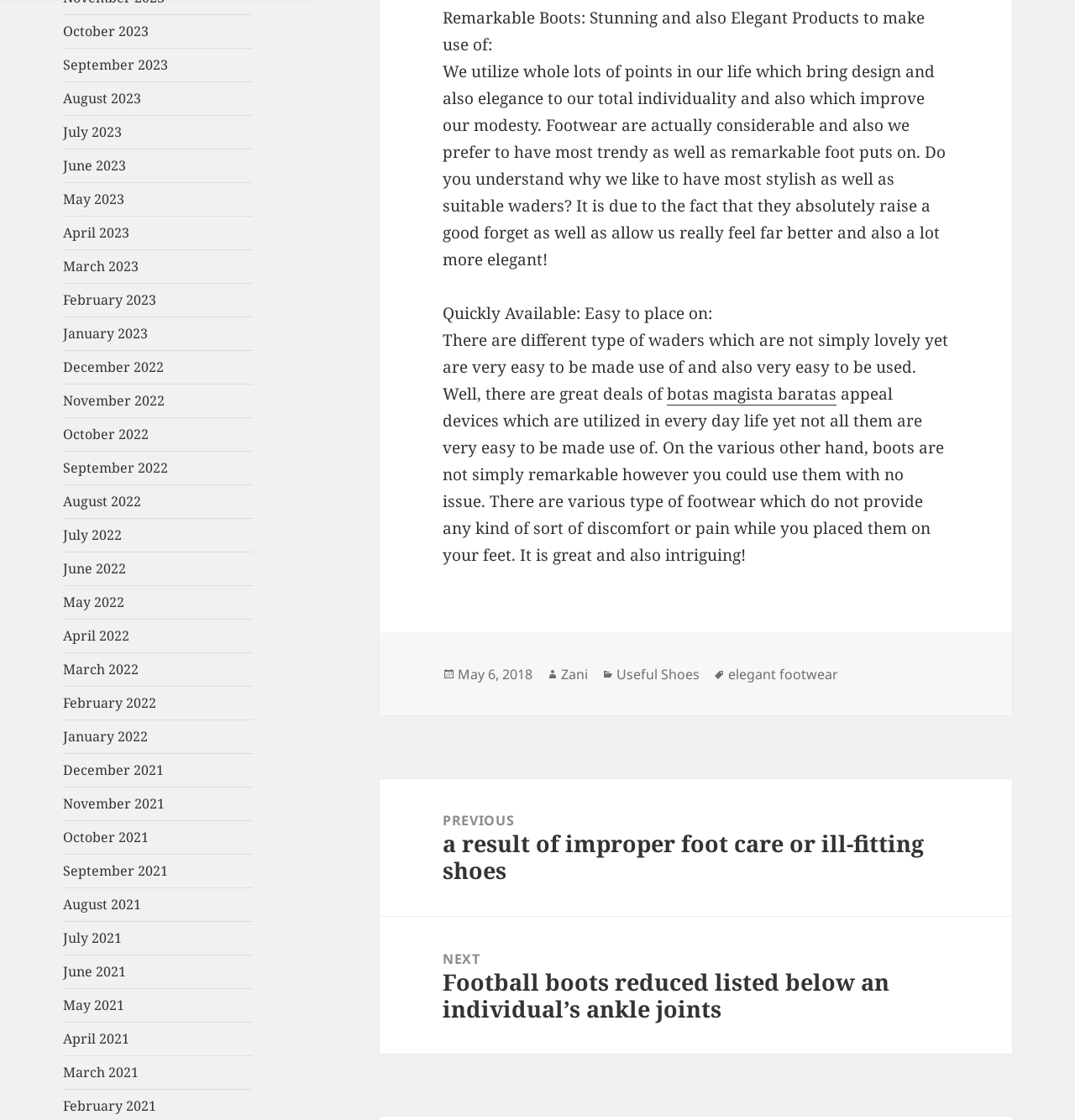Determine the bounding box coordinates of the clickable element to achieve the following action: 'Click on October 2023'. Provide the coordinates as four float values between 0 and 1, formatted as [left, top, right, bottom].

[0.059, 0.02, 0.139, 0.036]